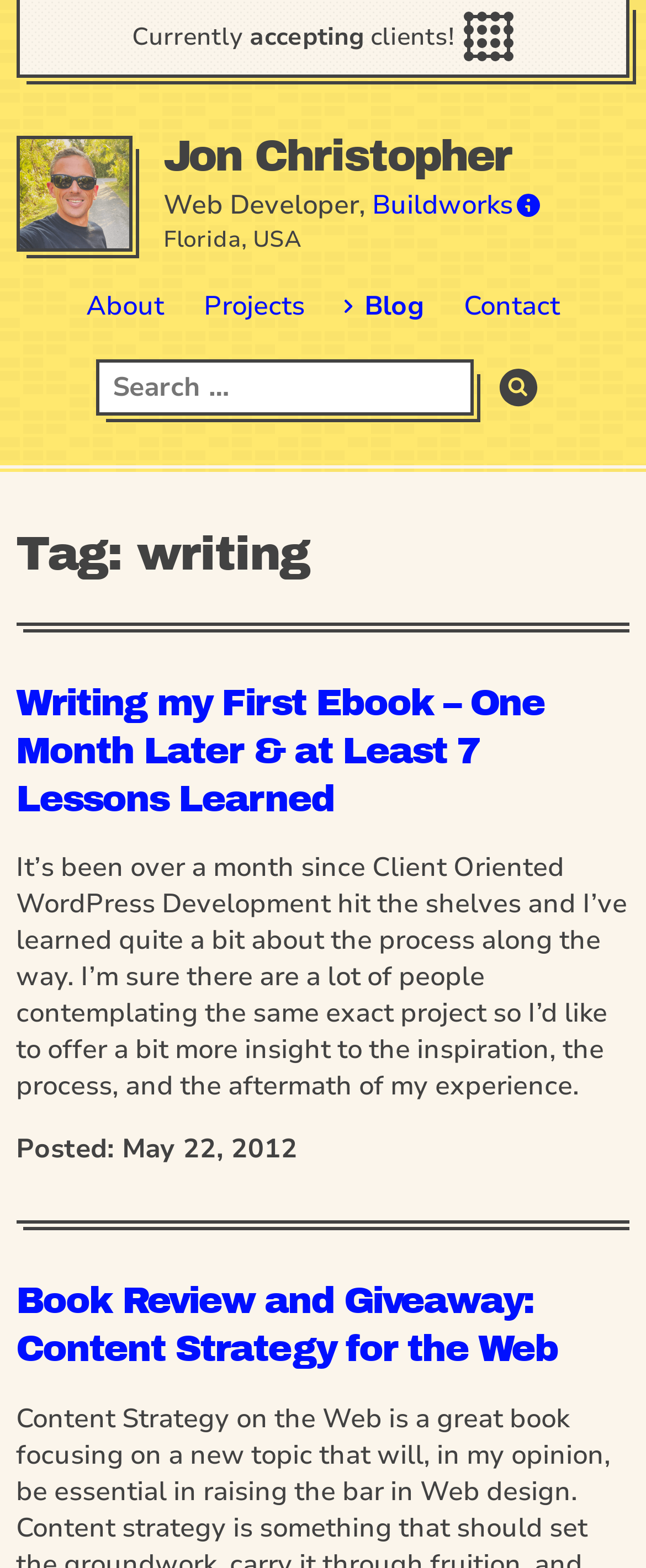Identify the bounding box coordinates of the section that should be clicked to achieve the task described: "Click on the 'Contact' link".

[0.697, 0.182, 0.887, 0.209]